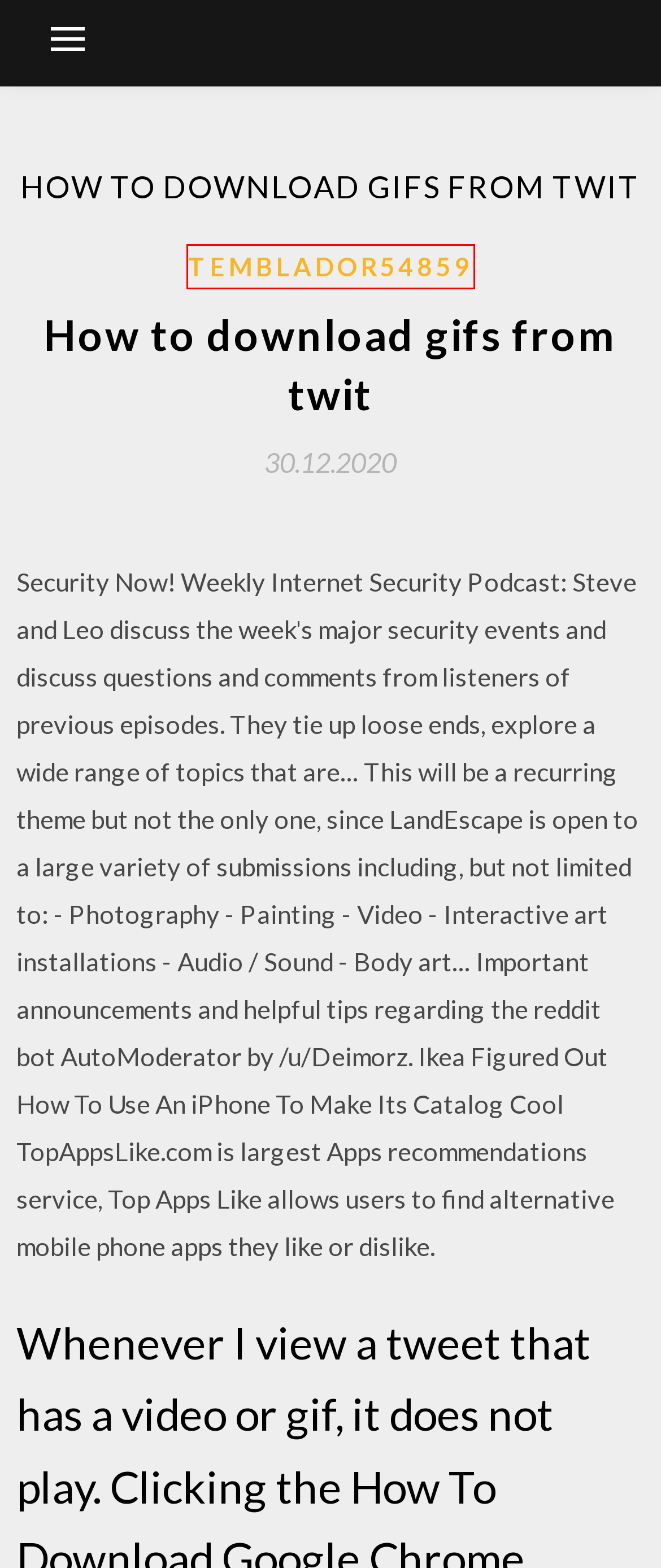You are provided with a screenshot of a webpage that includes a red rectangle bounding box. Please choose the most appropriate webpage description that matches the new webpage after clicking the element within the red bounding box. Here are the candidates:
A. Temblador54859
B. Stop skyrim from downloading workshop mods (2020)
C. My phone will not download app (2020)
D. グーグルドライブファイルストリームをダウンロード (2020)
E. Download torrent the magicians s04e04 [2020]
F. Amazon student download app 5 off [2020]
G. ダウンロード進行状況ウィンドウ10 [2020]
H. Gta san andreas pc mod menu download legit [2020]

A